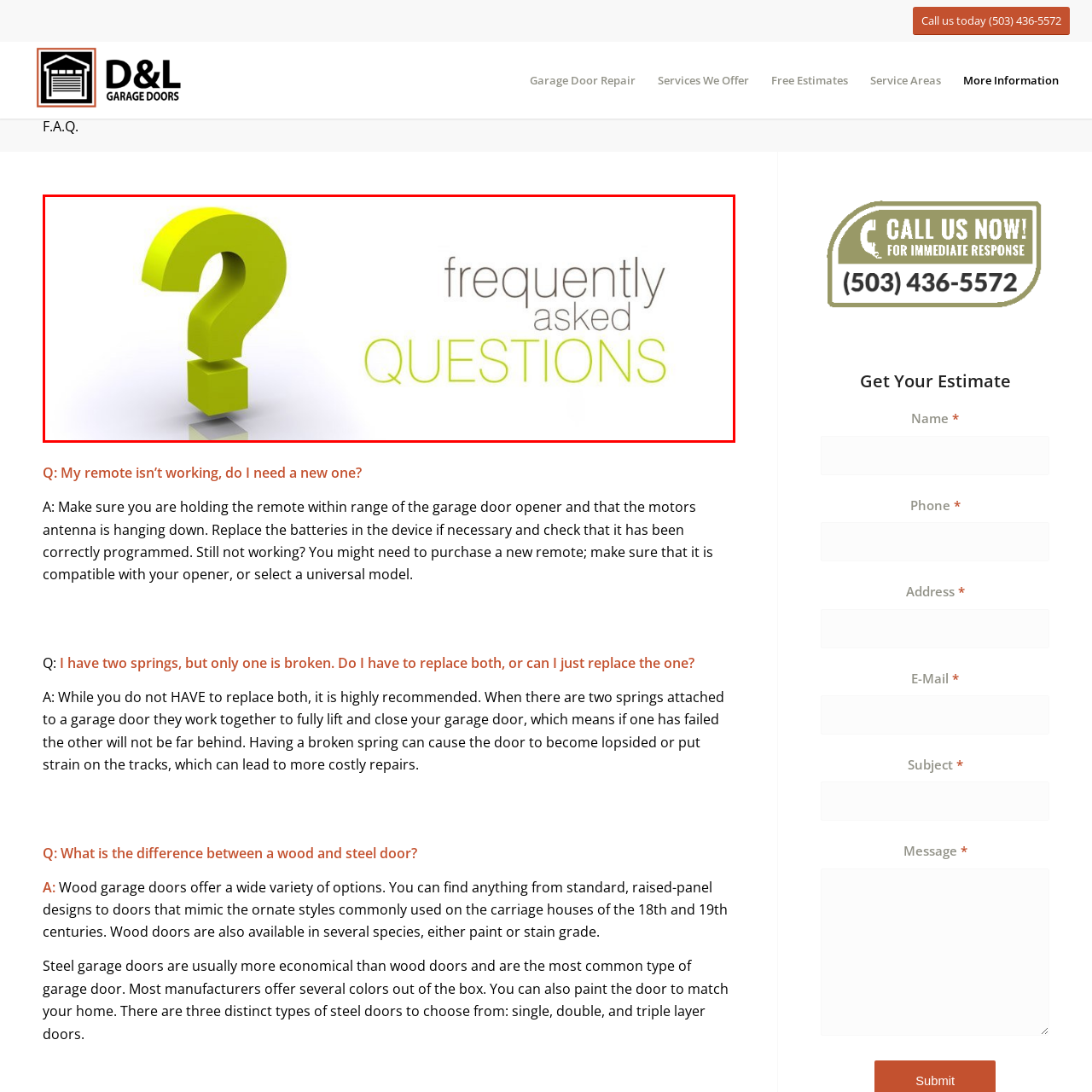View the image inside the red box and answer the question briefly with a word or phrase:
What is the purpose of this section?

Addressing common queries